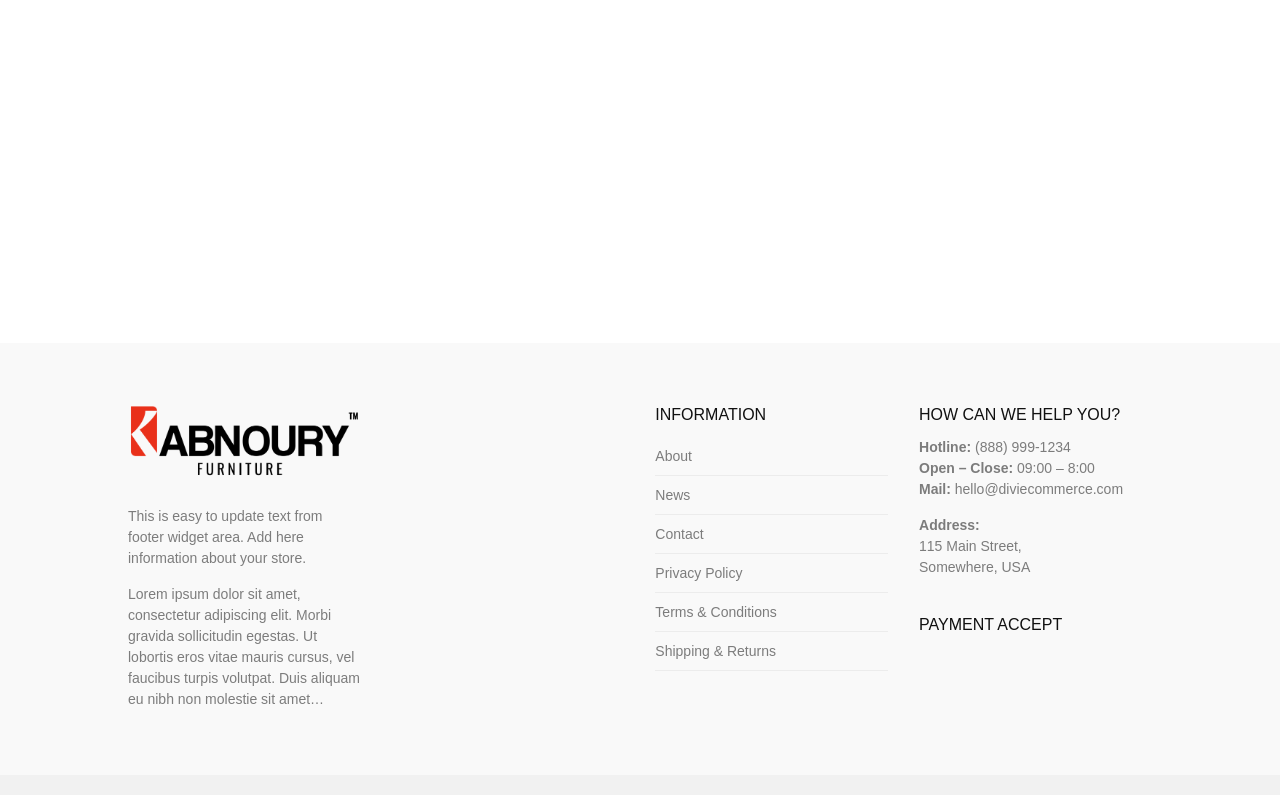Provide a one-word or short-phrase answer to the question:
What is the address of the store?

115 Main Street, Somewhere, USA